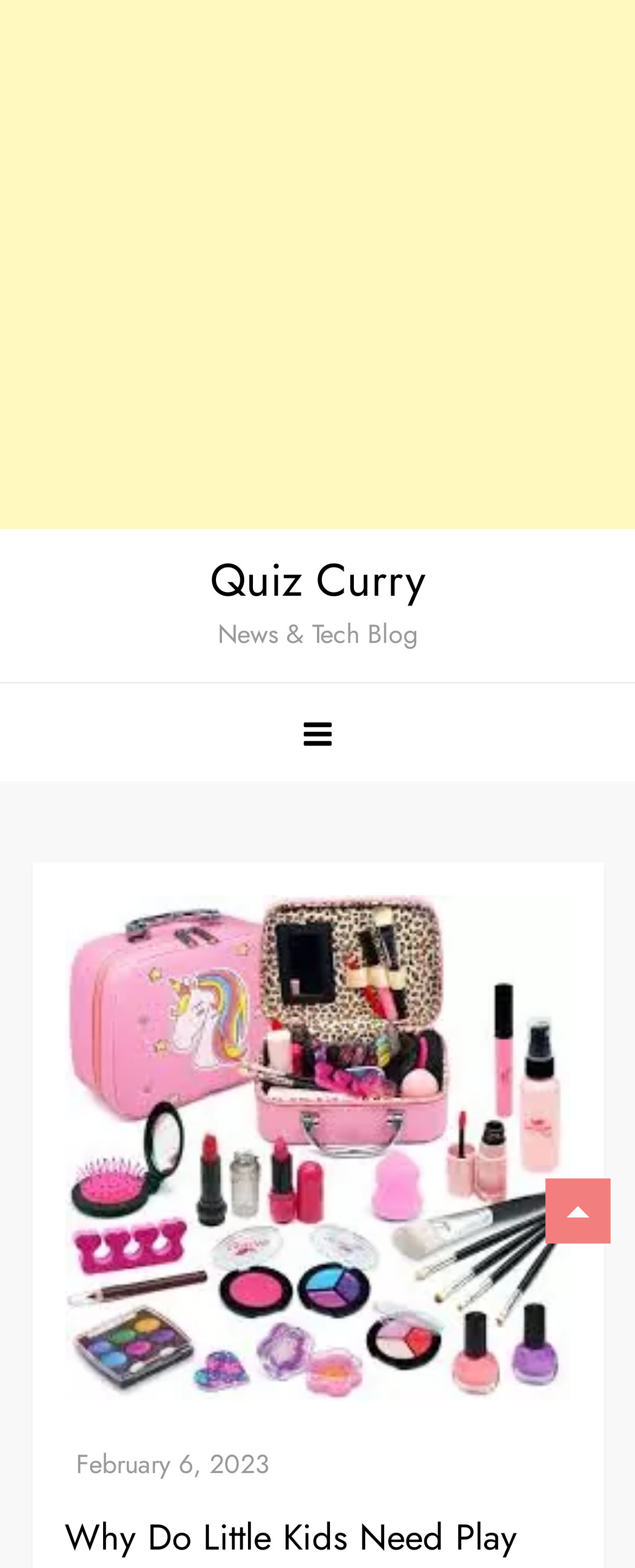Bounding box coordinates are given in the format (top-left x, top-left y, bottom-right x, bottom-right y). All values should be floating point numbers between 0 and 1. Provide the bounding box coordinate for the UI element described as: parent_node: Skip to content

[0.859, 0.752, 0.962, 0.793]